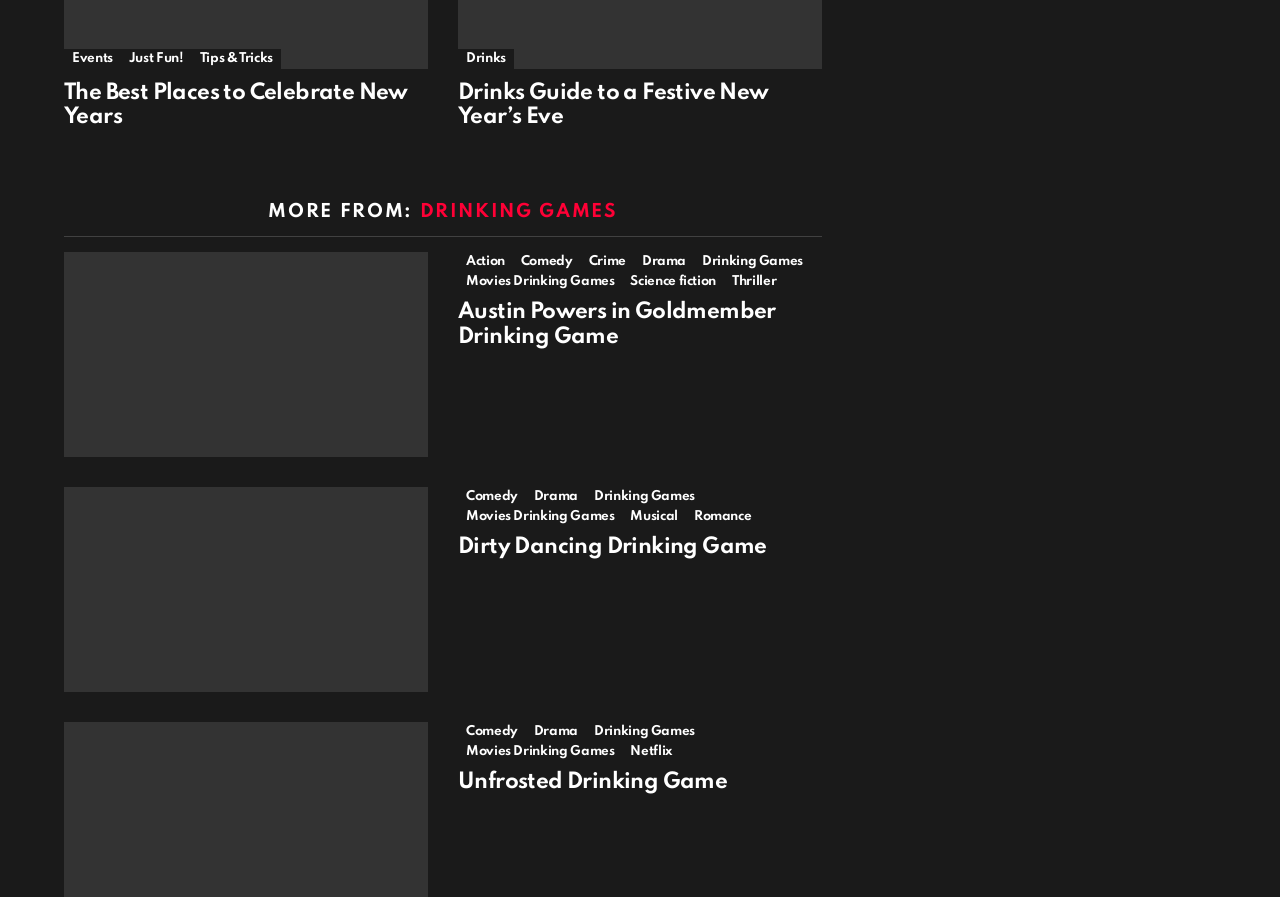Answer succinctly with a single word or phrase:
What categories are available for drinking games?

Action, Comedy, Crime, etc.